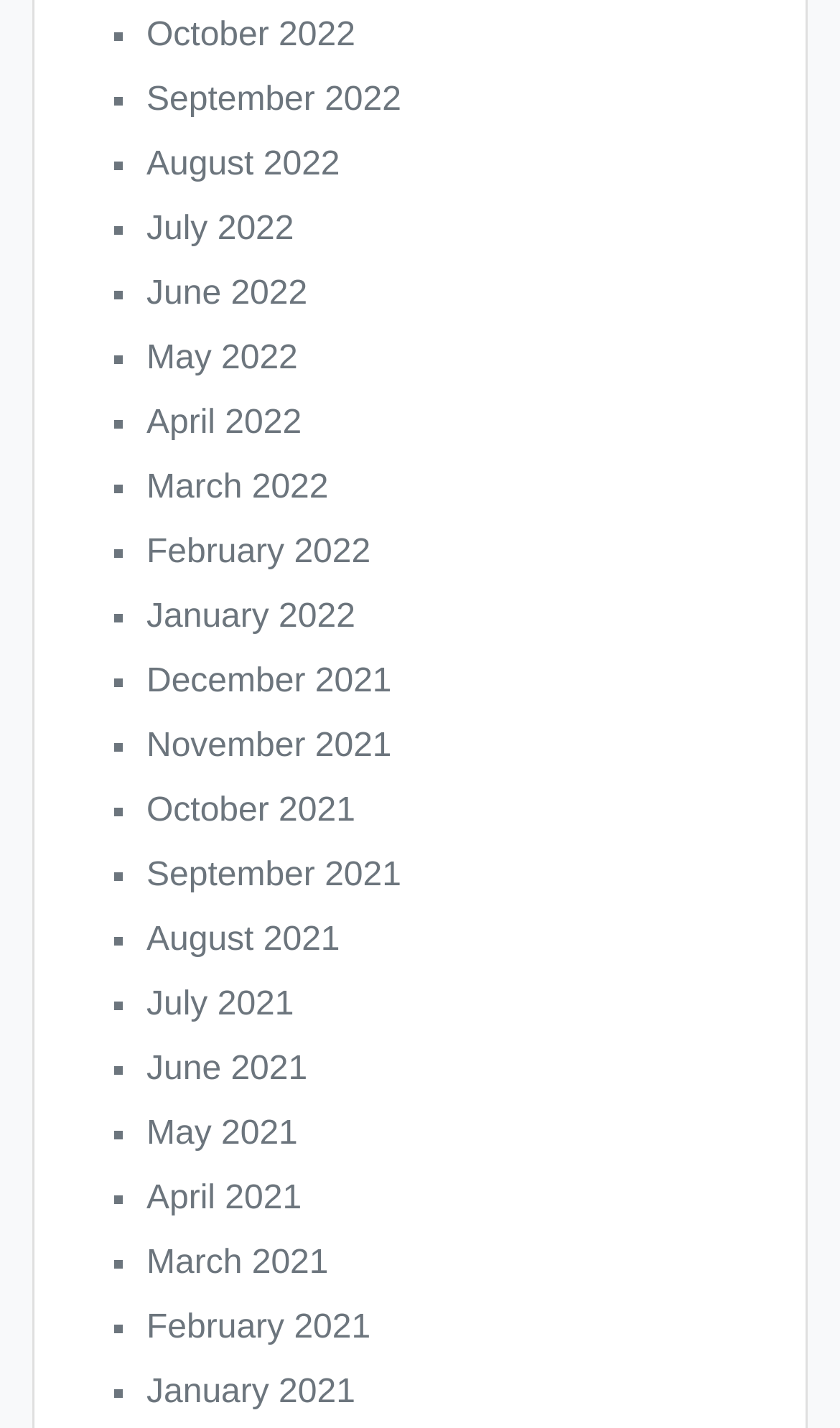Examine the image carefully and respond to the question with a detailed answer: 
What is the most recent month listed?

By examining the list of links on the webpage, I can see that the most recent month listed is October 2022, which is the first link in the list.